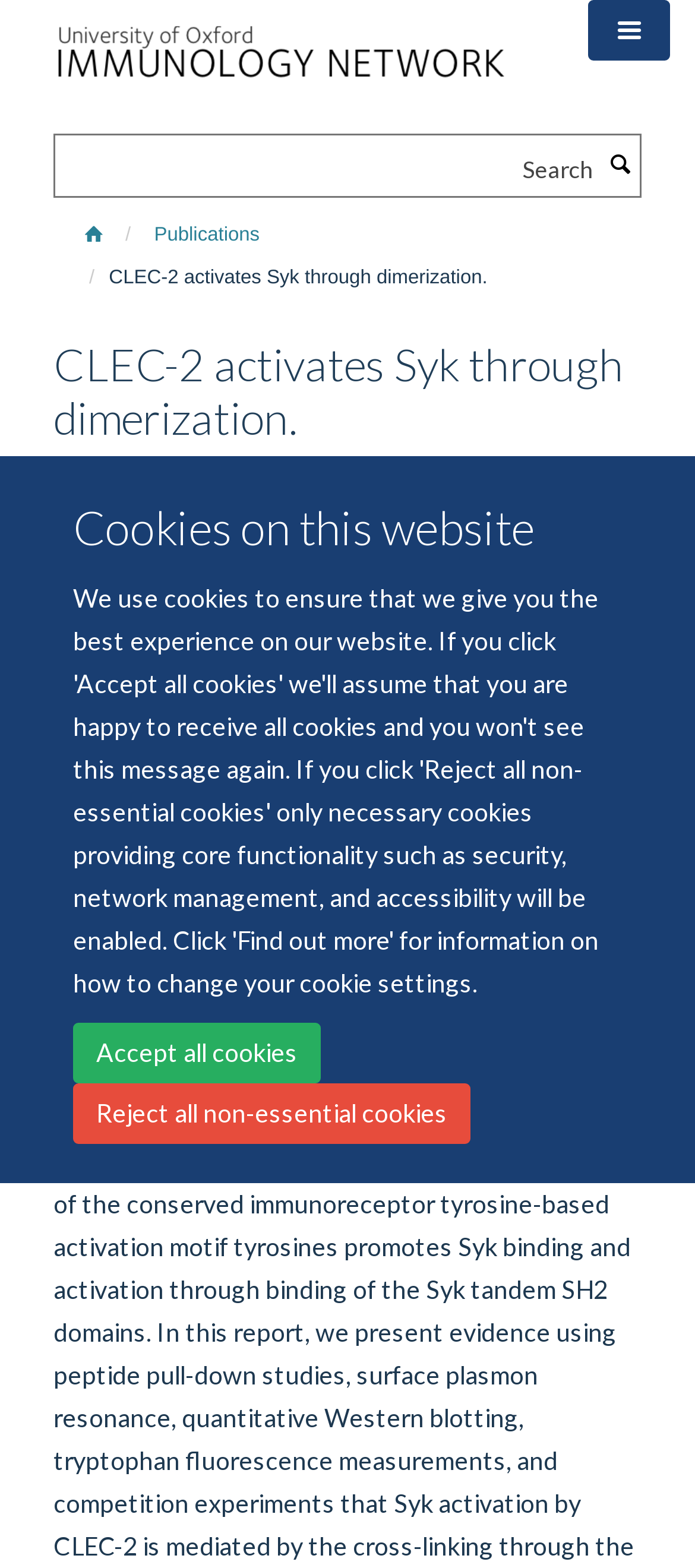What is the name of the website section?
Provide a thorough and detailed answer to the question.

I determined the answer by looking at the link element with the text 'Immunology' and an image with the same text, which suggests that it is a section or category on the website.